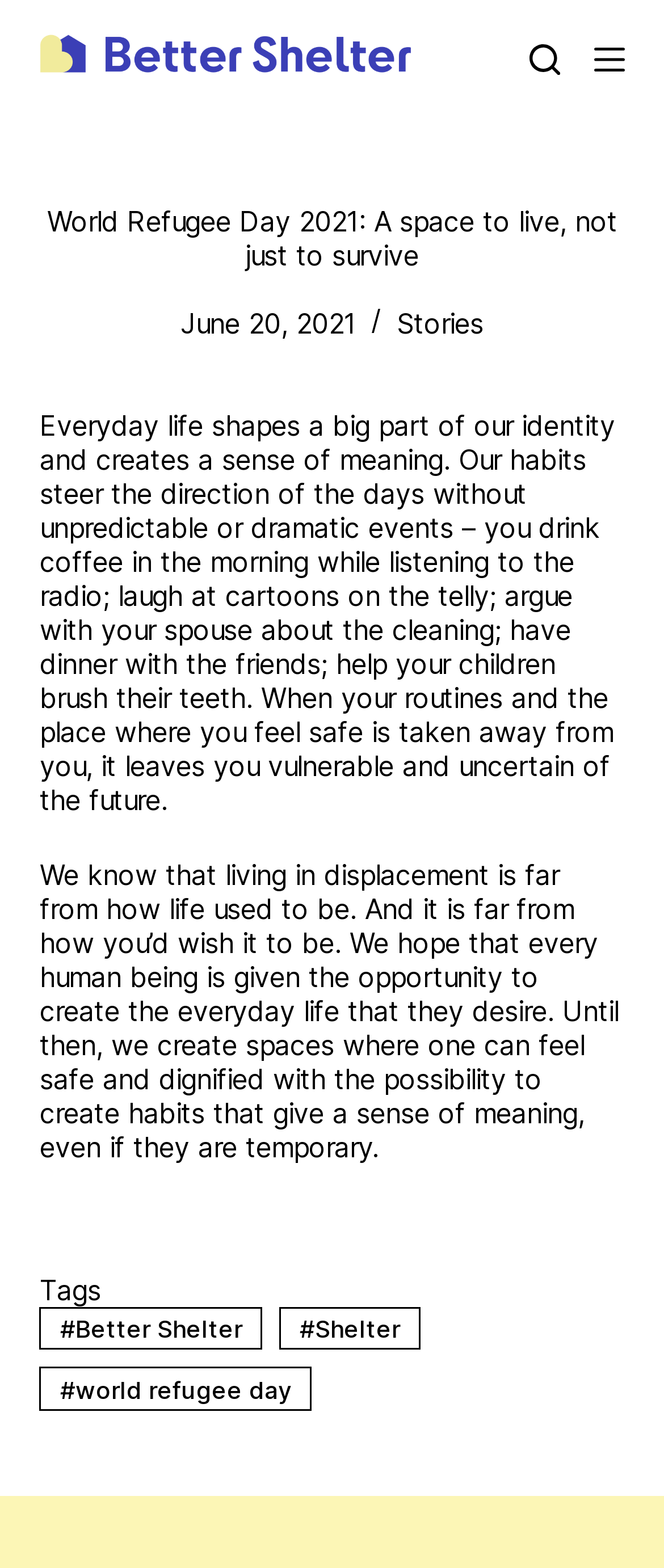From the given element description: "Skip to content", find the bounding box for the UI element. Provide the coordinates as four float numbers between 0 and 1, in the order [left, top, right, bottom].

[0.0, 0.0, 0.103, 0.022]